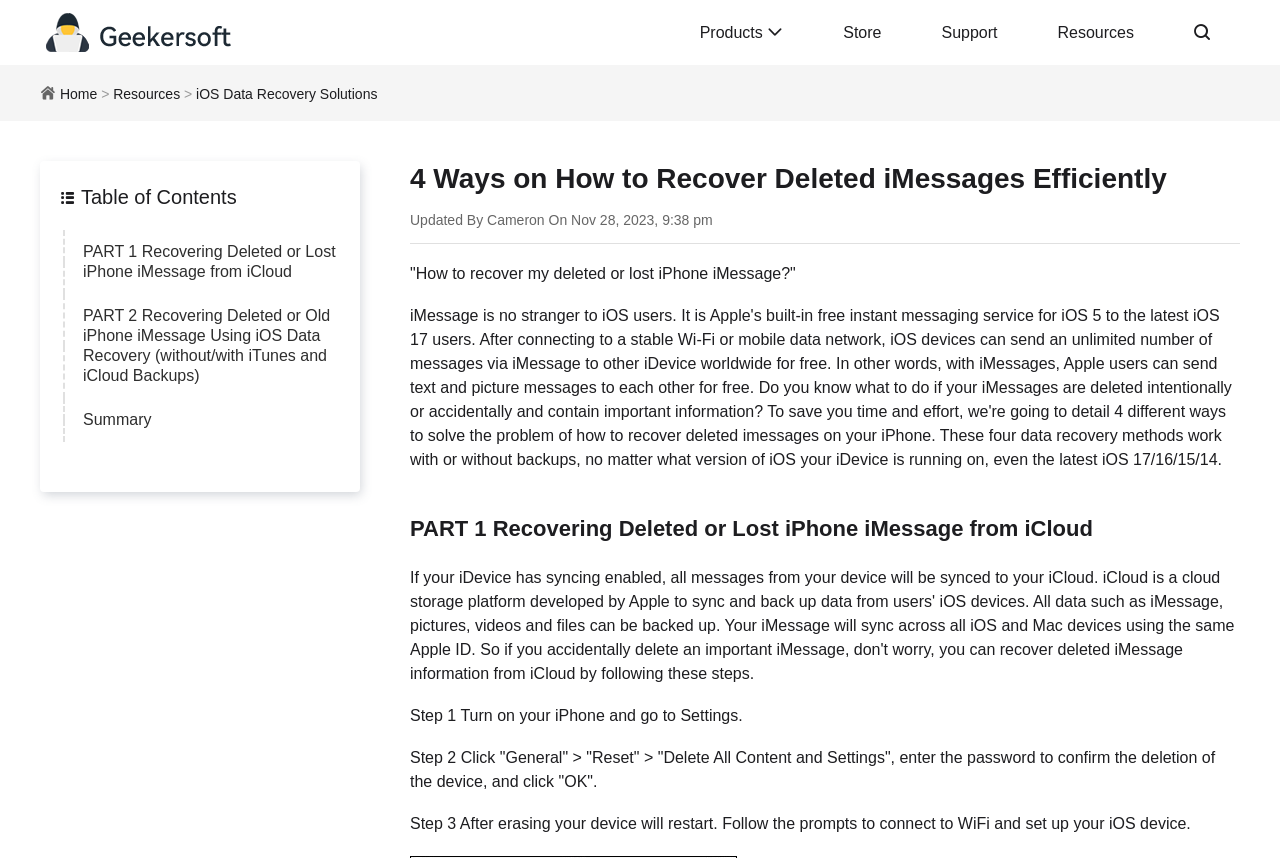What is the purpose of the webpage?
Provide a one-word or short-phrase answer based on the image.

Recover deleted iMessages